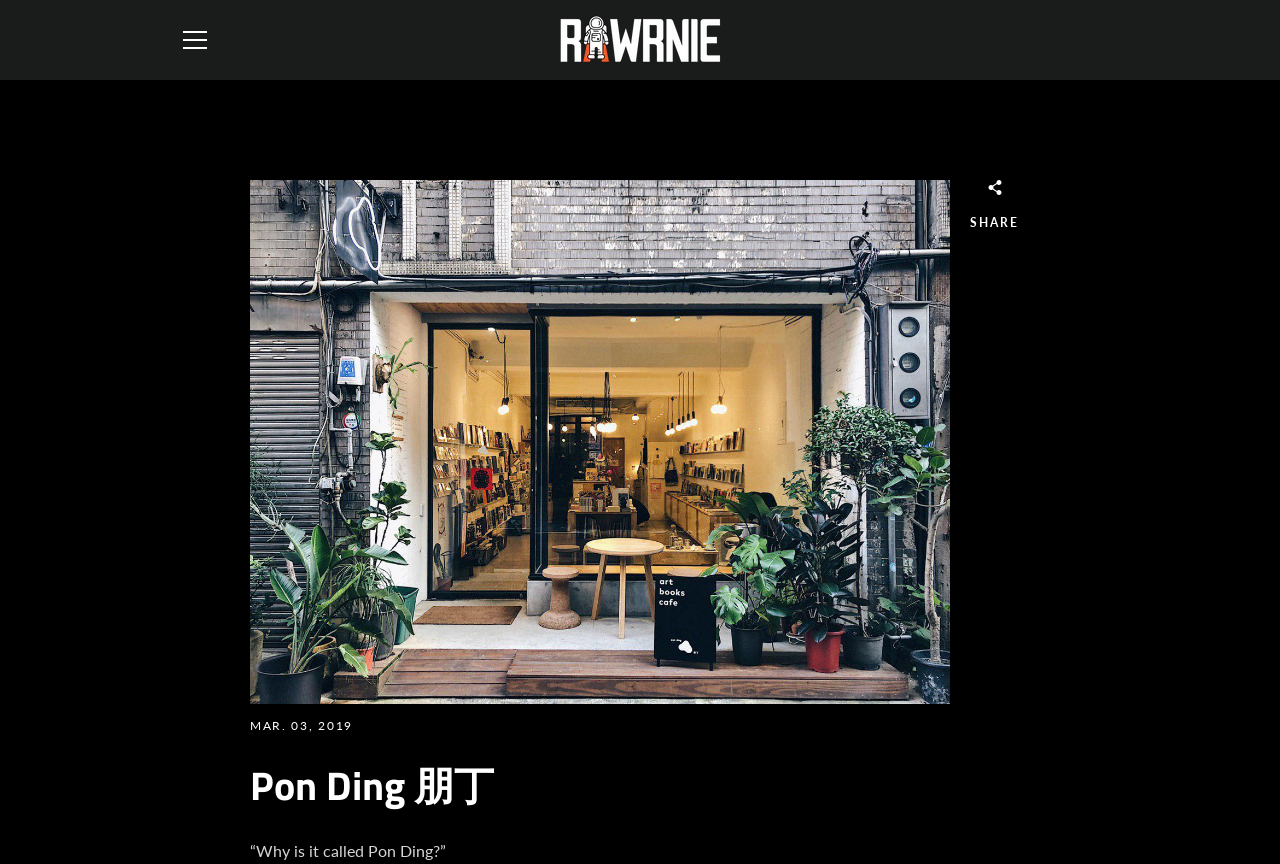Using the information in the image, give a detailed answer to the following question: What is the date mentioned on the webpage?

The date can be found in the time element on the webpage, which is located below the image and above the header section. The exact date mentioned is 'MAR. 03, 2019'.